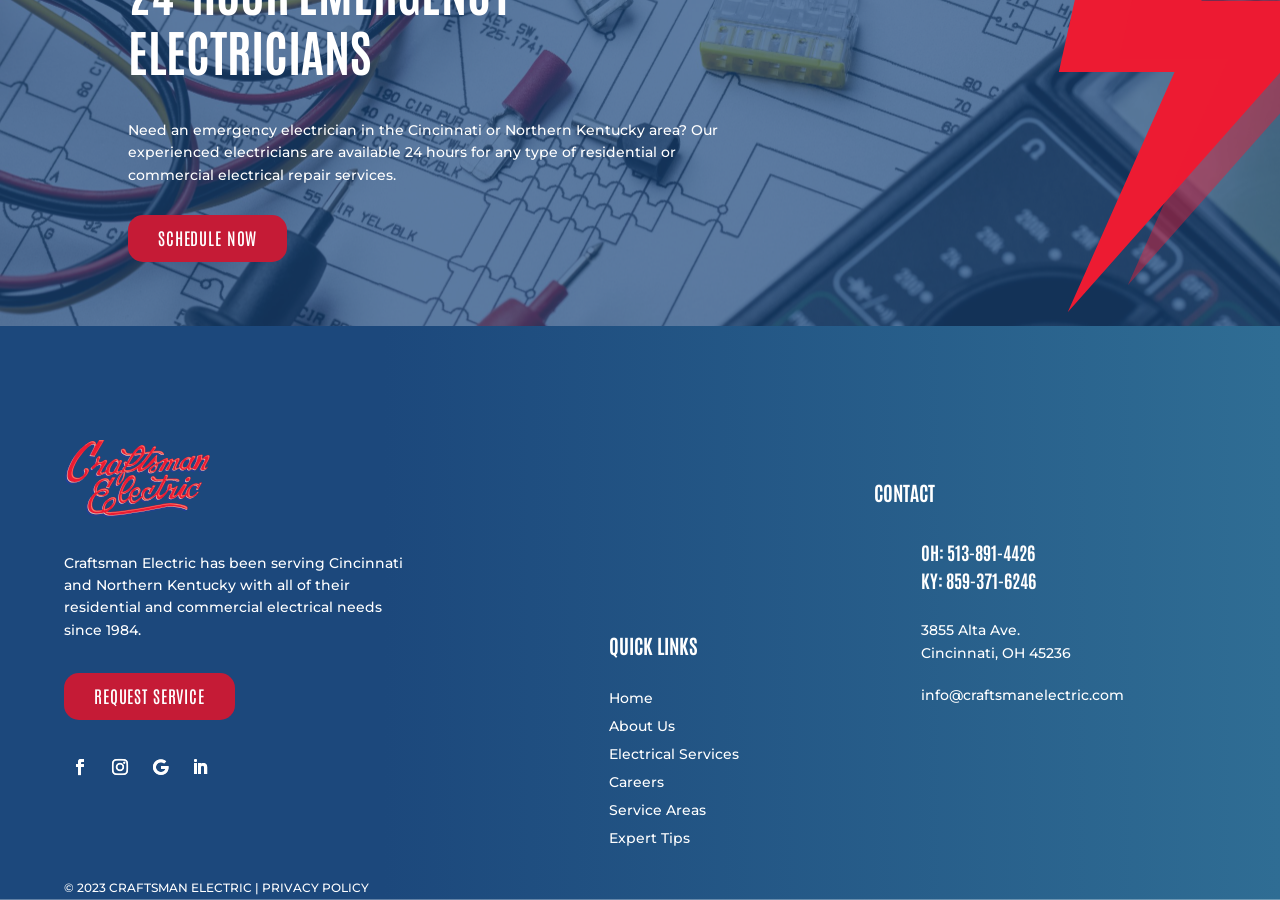Determine the bounding box coordinates of the clickable region to follow the instruction: "Contact the office in Ohio".

[0.72, 0.604, 0.95, 0.635]